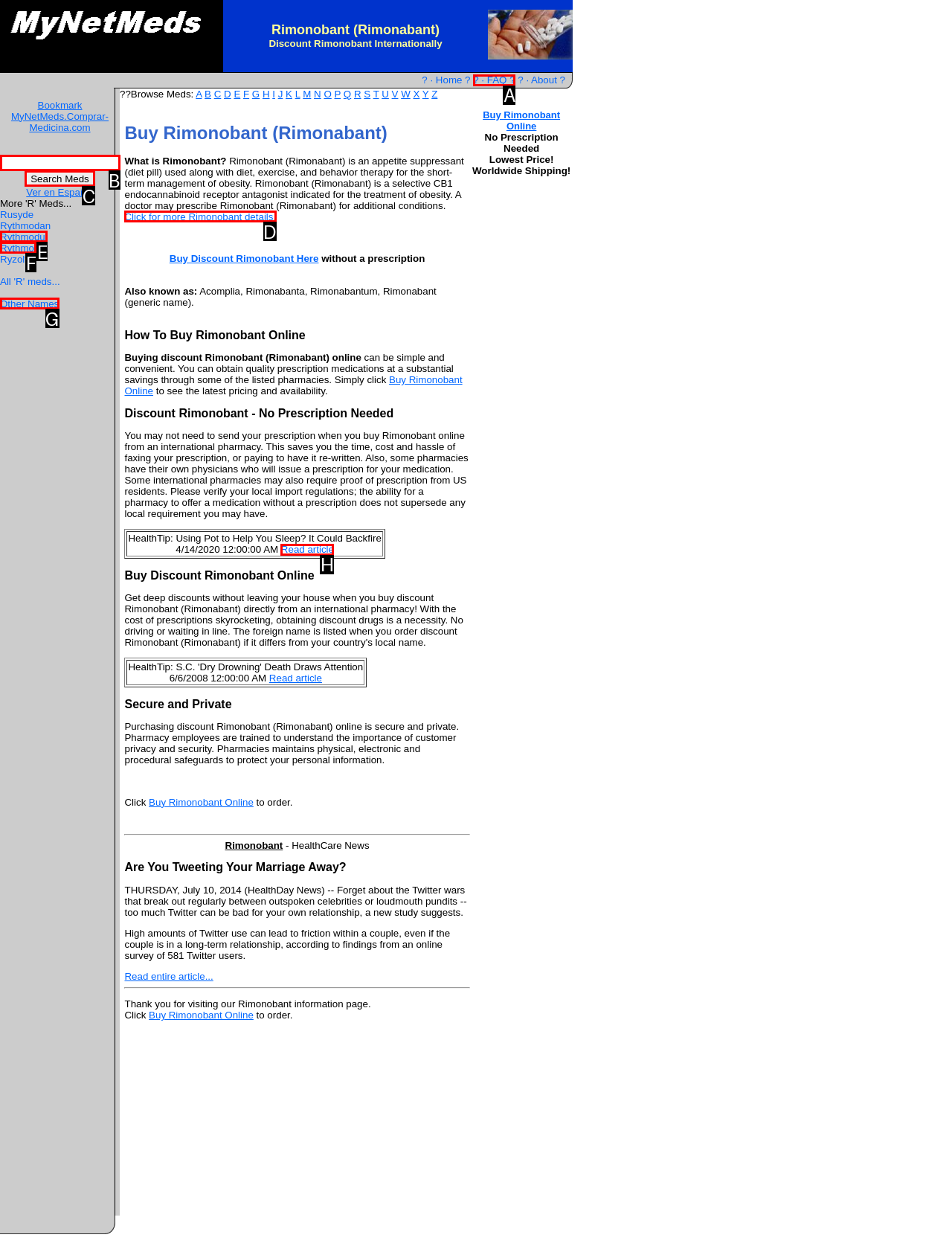Identify the HTML element I need to click to complete this task: Read more about Rimonobant details Provide the option's letter from the available choices.

D